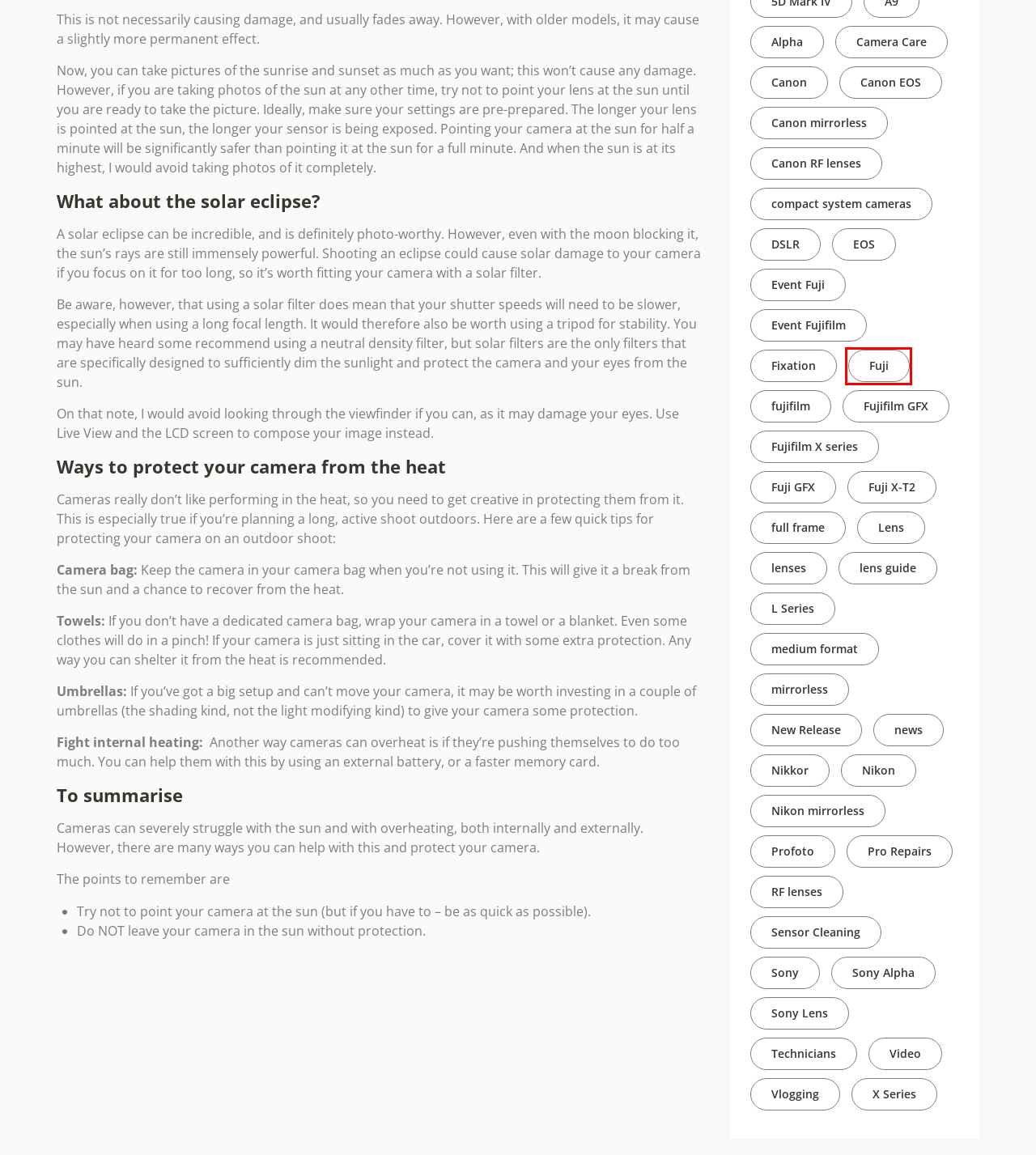You are provided with a screenshot of a webpage that has a red bounding box highlighting a UI element. Choose the most accurate webpage description that matches the new webpage after clicking the highlighted element. Here are your choices:
A. Fixation | Fixation
B. Fuji | Fixation
C. Alpha | Fixation
D. EOS | Fixation
E. Canon | Fixation
F. full frame | Fixation
G. Lens | Fixation
H. Vlogging | Fixation

B